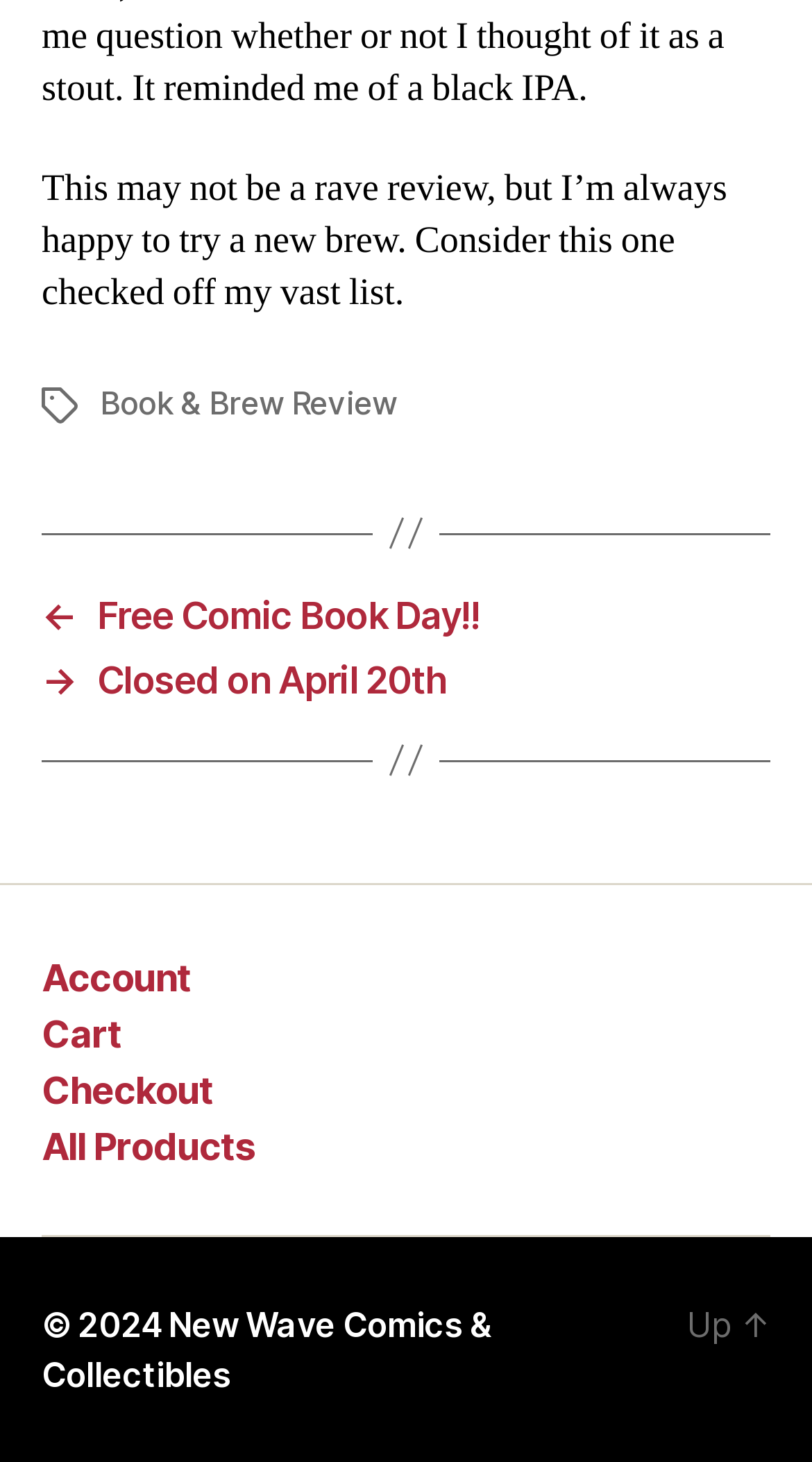Determine the bounding box coordinates for the element that should be clicked to follow this instruction: "View All Products". The coordinates should be given as four float numbers between 0 and 1, in the format [left, top, right, bottom].

[0.051, 0.77, 0.313, 0.8]